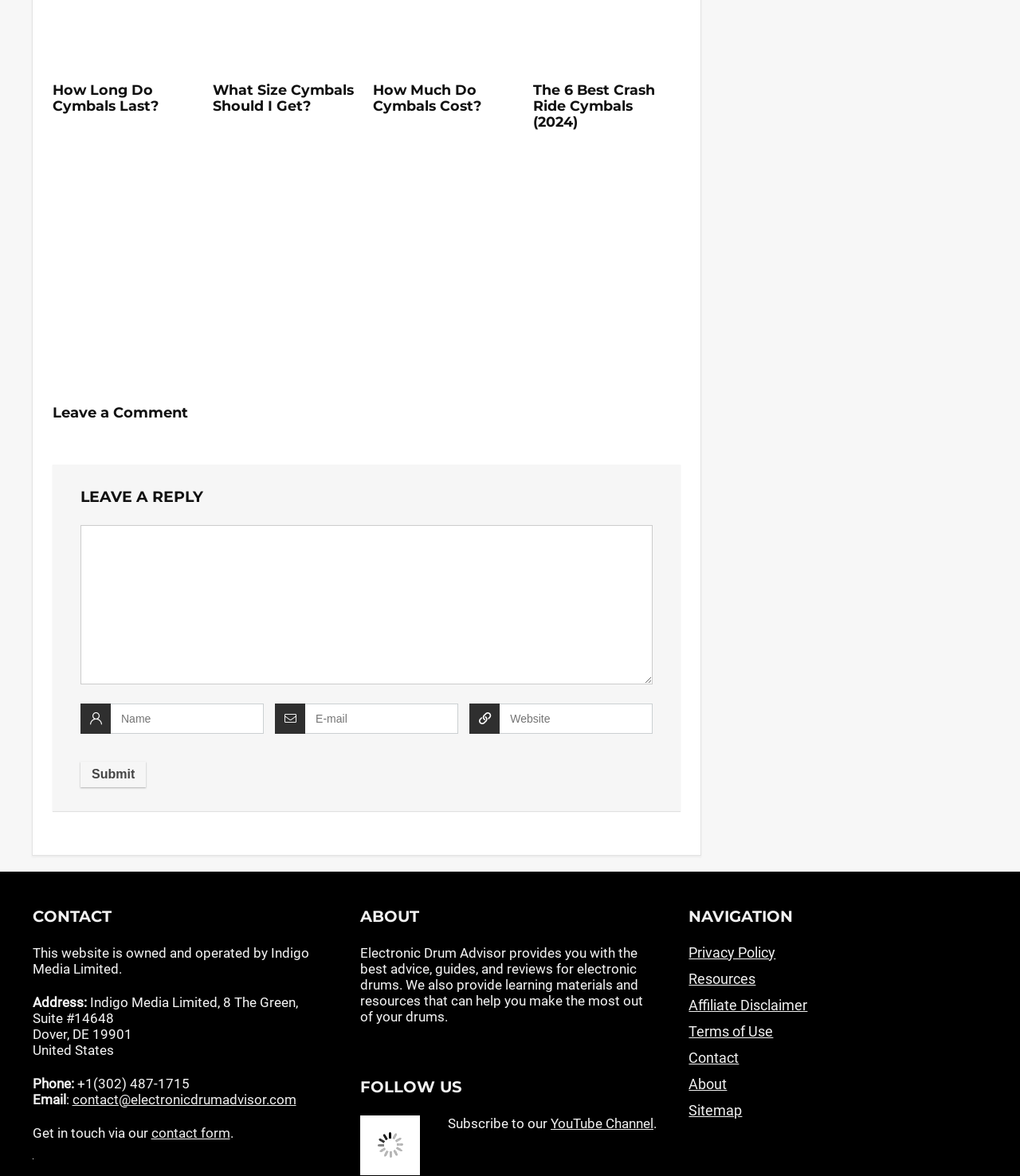Find the bounding box coordinates corresponding to the UI element with the description: "How Much Do Cymbals Cost?". The coordinates should be formatted as [left, top, right, bottom], with values as floats between 0 and 1.

[0.366, 0.069, 0.472, 0.097]